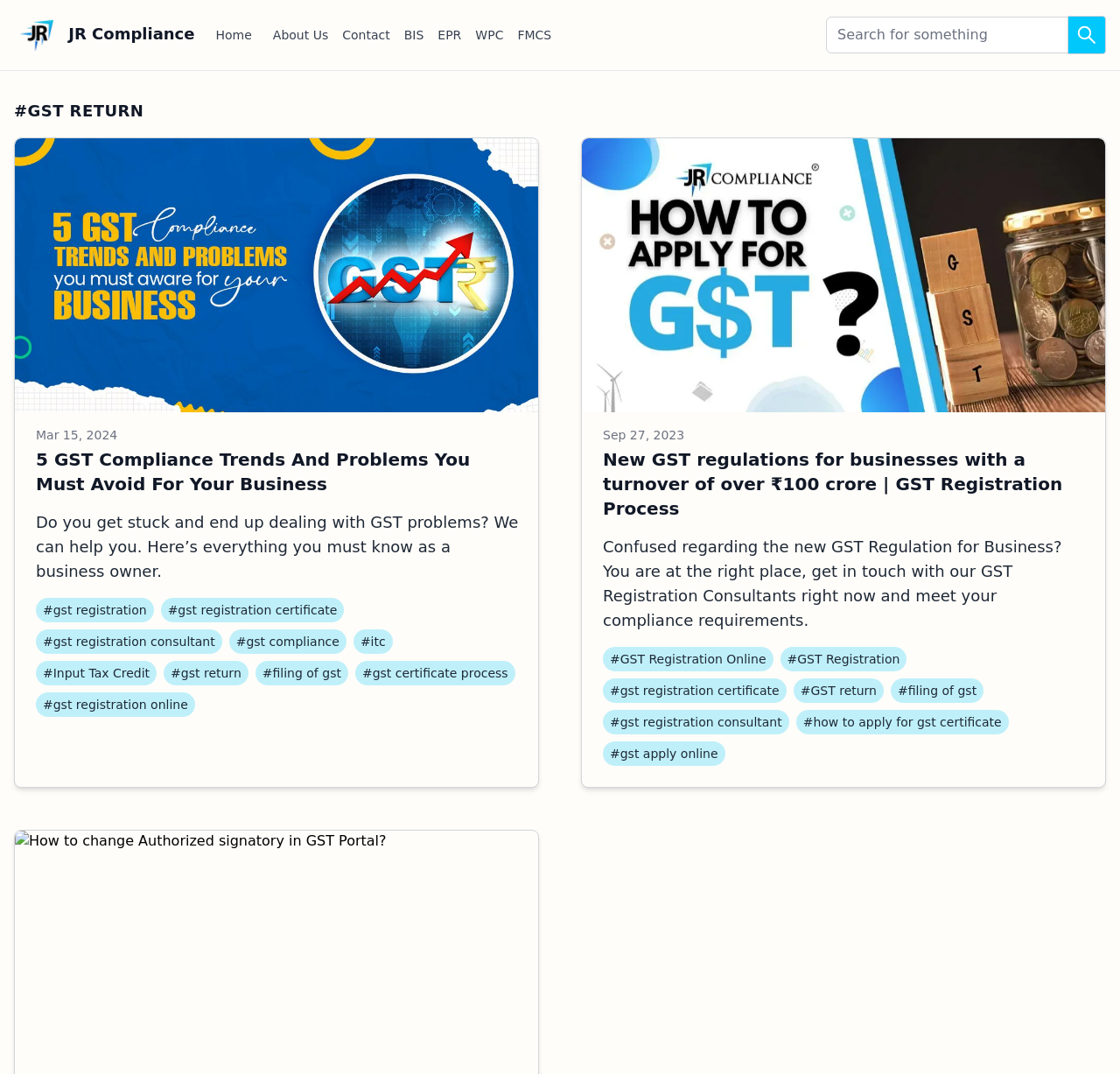Give a detailed account of the webpage's layout and content.

This webpage is about JR Compliance, a company that provides compliance certification and corporate law services. At the top left corner, there is a logo of JR Compliance, which is a clickable link. Next to the logo, there are several navigation links, including "Home", "About Us", "Contact", and others, which are aligned horizontally.

Below the navigation links, there is a search bar where users can input text to search for something. The search bar is accompanied by a search button with a magnifying glass icon.

The main content of the webpage is divided into two sections. The left section has a heading "GST RETURN" and features two articles. The first article is titled "5 GST Compliance Trends And Problems You Must Avoid For Your Business" and has a brief summary. Below the summary, there is a link to read more about the article. The second article is titled "New GST regulations for businesses with a turnover of over ₹100 crore | GST Registration Process" and also has a brief summary with a link to read more.

The right section of the webpage has a list of links related to GST compliance, registration, and filing. These links are organized into several categories, including GST registration, GST compliance, and GST return. Each link has a brief description of what it is about.

Throughout the webpage, there are several images, including the JR Compliance logo, icons for the search button, and images accompanying the two articles. The overall layout of the webpage is clean and easy to navigate, with clear headings and concise text.